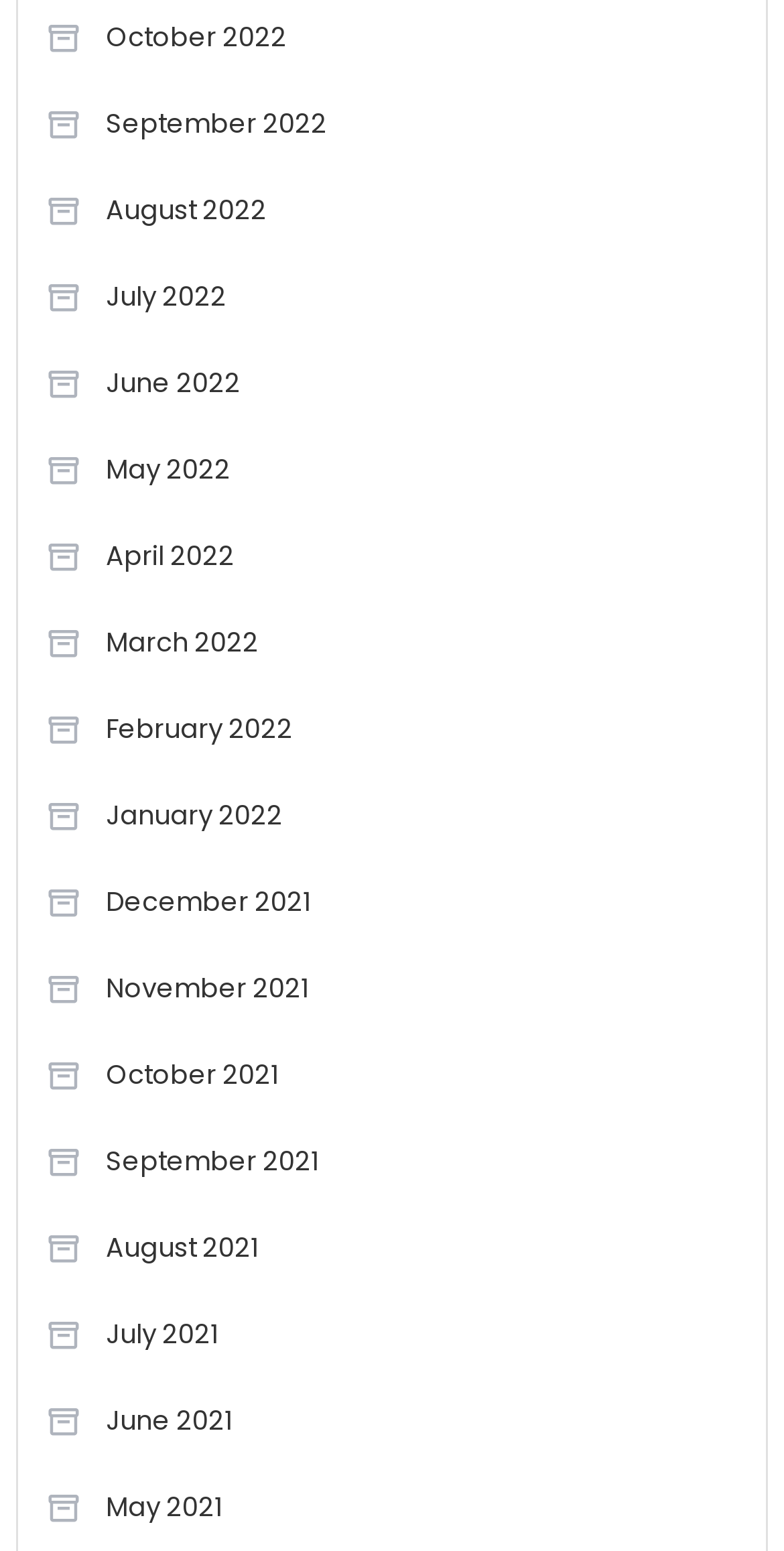Please give a short response to the question using one word or a phrase:
What is the earliest month listed?

May 2021